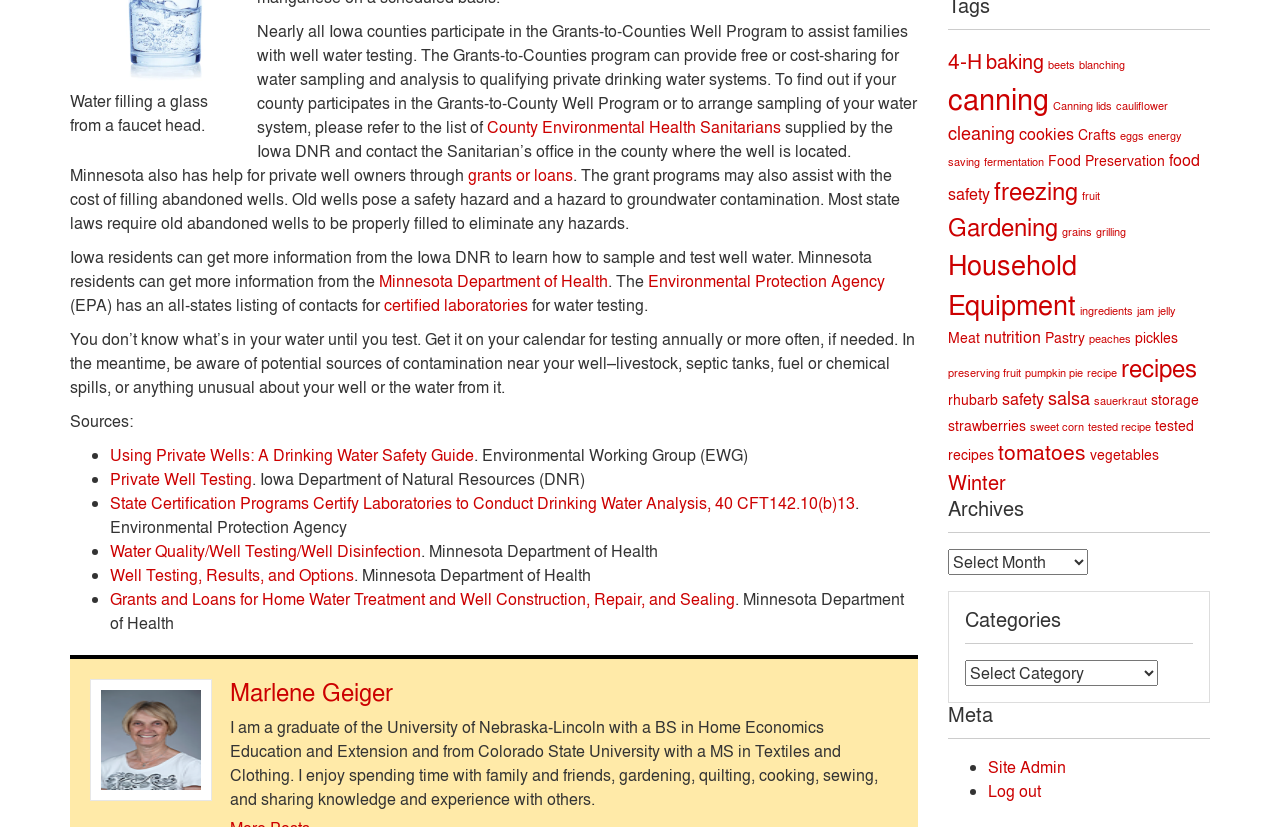Please specify the bounding box coordinates in the format (top-left x, top-left y, bottom-right x, bottom-right y), with values ranging from 0 to 1. Identify the bounding box for the UI component described as follows: Minnesota Department of Health

[0.296, 0.326, 0.475, 0.353]